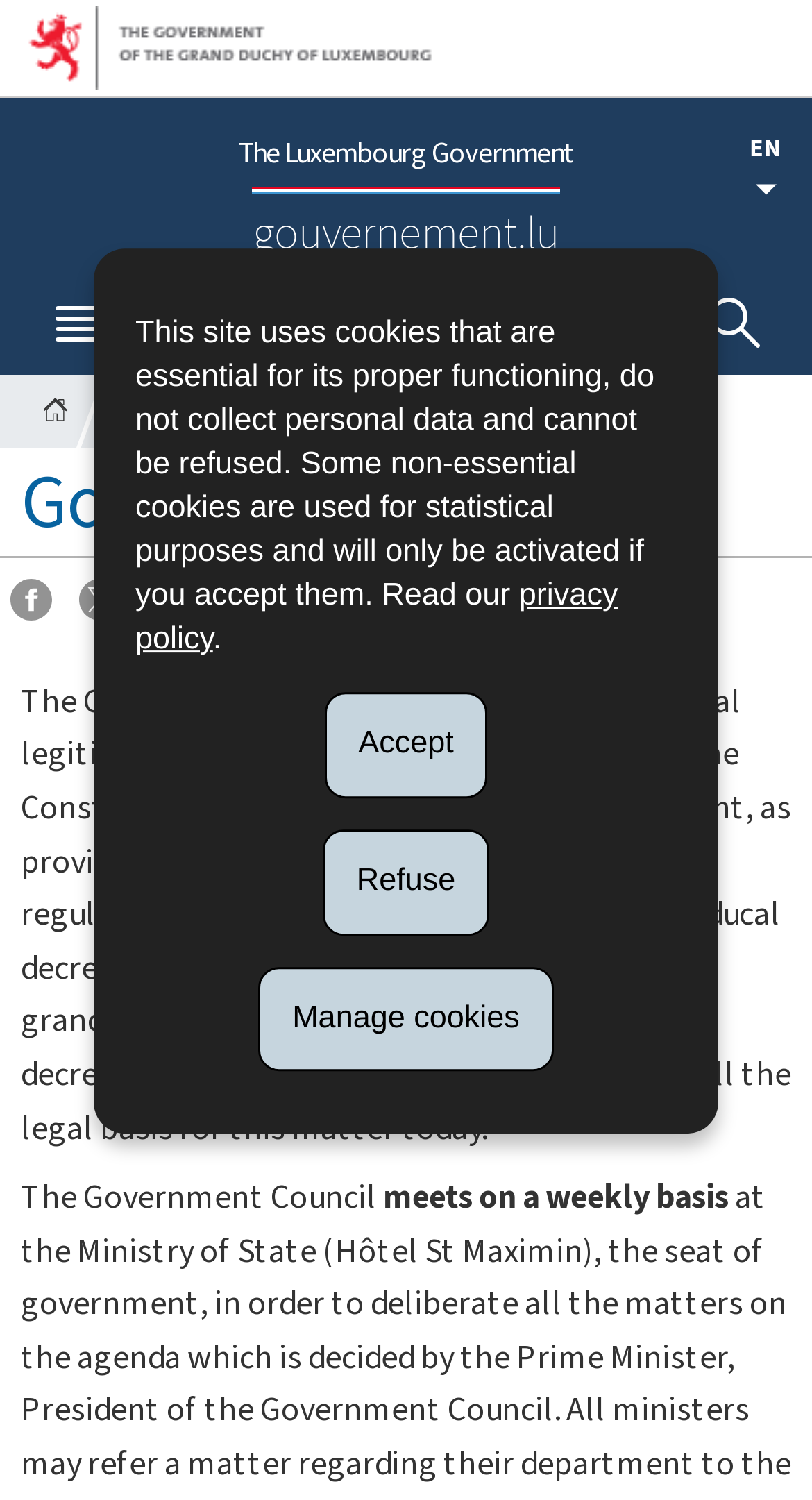Find the bounding box coordinates corresponding to the UI element with the description: "Political system". The coordinates should be formatted as [left, top, right, bottom], with values as floats between 0 and 1.

[0.115, 0.252, 0.356, 0.299]